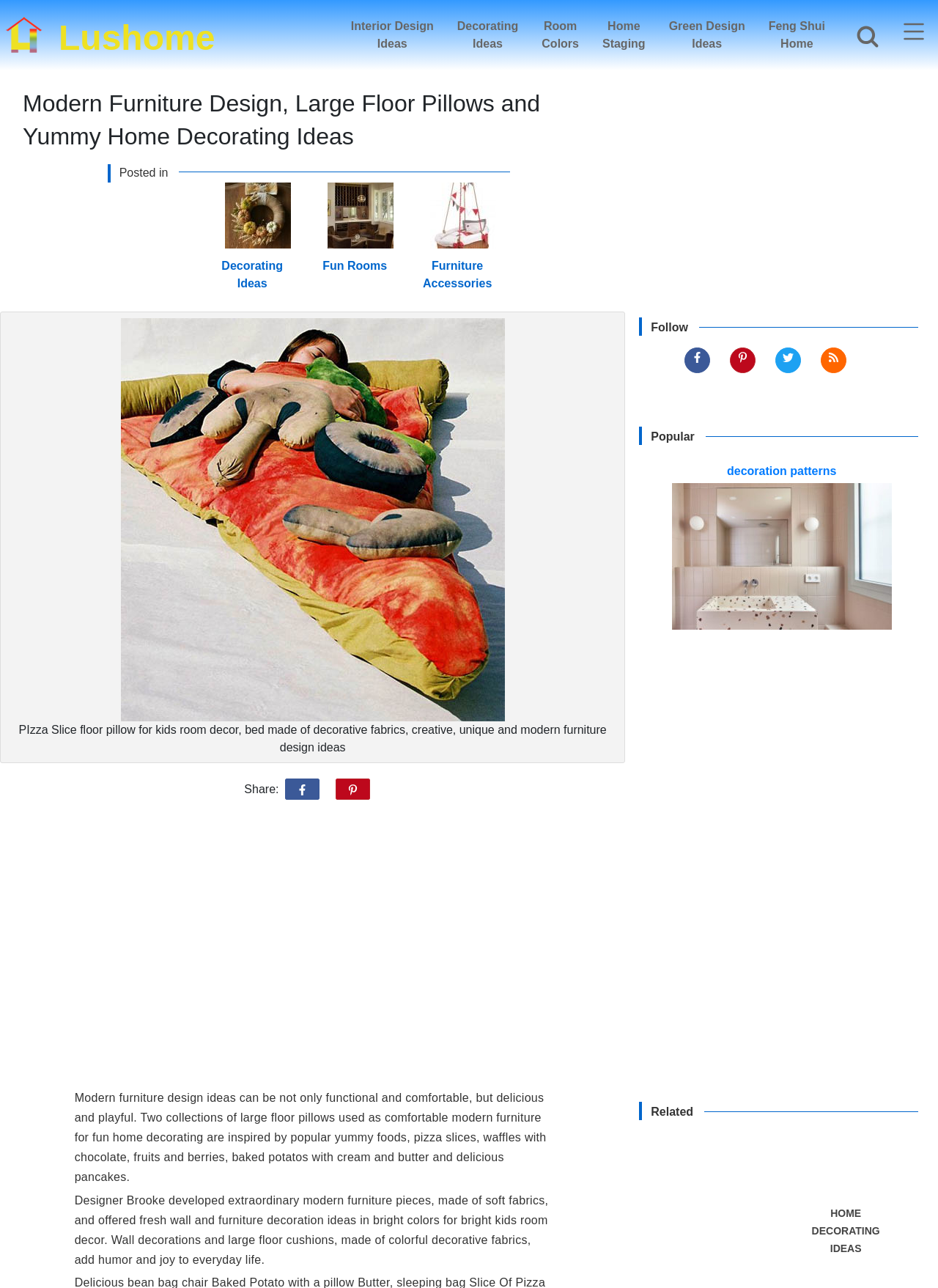Determine the primary headline of the webpage.

Modern Furniture Design, Large Floor Pillows and Yummy Home Decorating Ideas